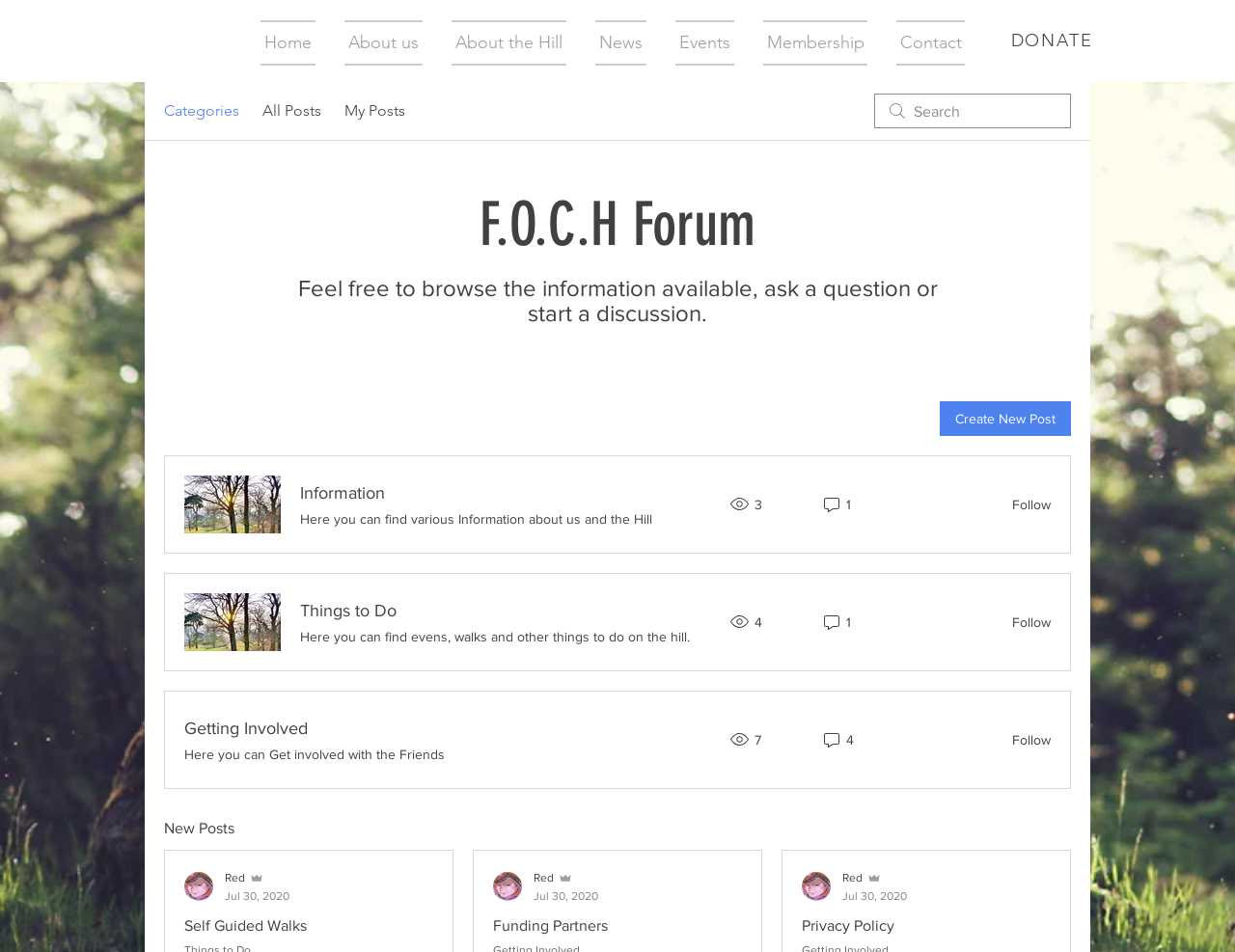What is the purpose of the 'Create New Post' button?
Please provide a single word or phrase based on the screenshot.

To create a new post